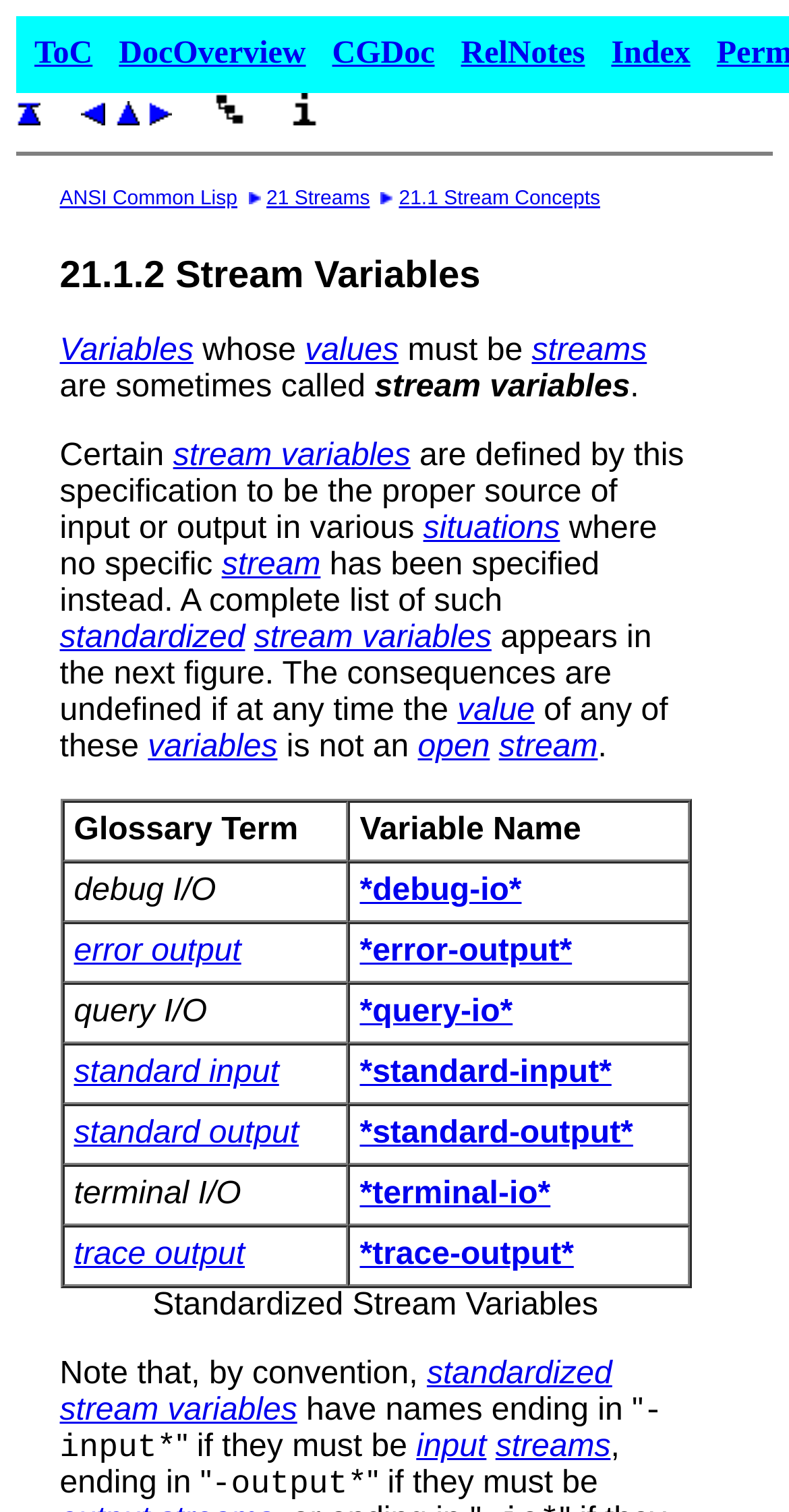Summarize the webpage with a detailed and informative caption.

The webpage is about Stream Variables, with a focus on ANSI Common Lisp. At the top, there are five grid cells containing links to different sections: ToC, DocOverview, CGDoc, RelNotes, and Index. Below these links, there is a navigation bar with links to Home, Previous, Up, Next, and Table of Contents, each accompanied by an image.

The main content of the page is divided into two sections. The first section has a heading "21.1.2 Stream Variables" and provides an introduction to stream variables, explaining that they are sometimes called streams and are defined by this specification to be the proper source of input or output in various situations.

The second section is a table titled "Standardized Stream Variables" with two columns: Glossary Term and Variable Name. The table lists several stream variables, including *debug-io*, *error-output*, and *query-io*, each with a corresponding glossary term. The table takes up most of the page's content.

Throughout the page, there are also several links to related topics, such as ANSI Common Lisp, 21 Streams, and Stream Concepts. The page has a simple and organized layout, making it easy to navigate and understand the content.